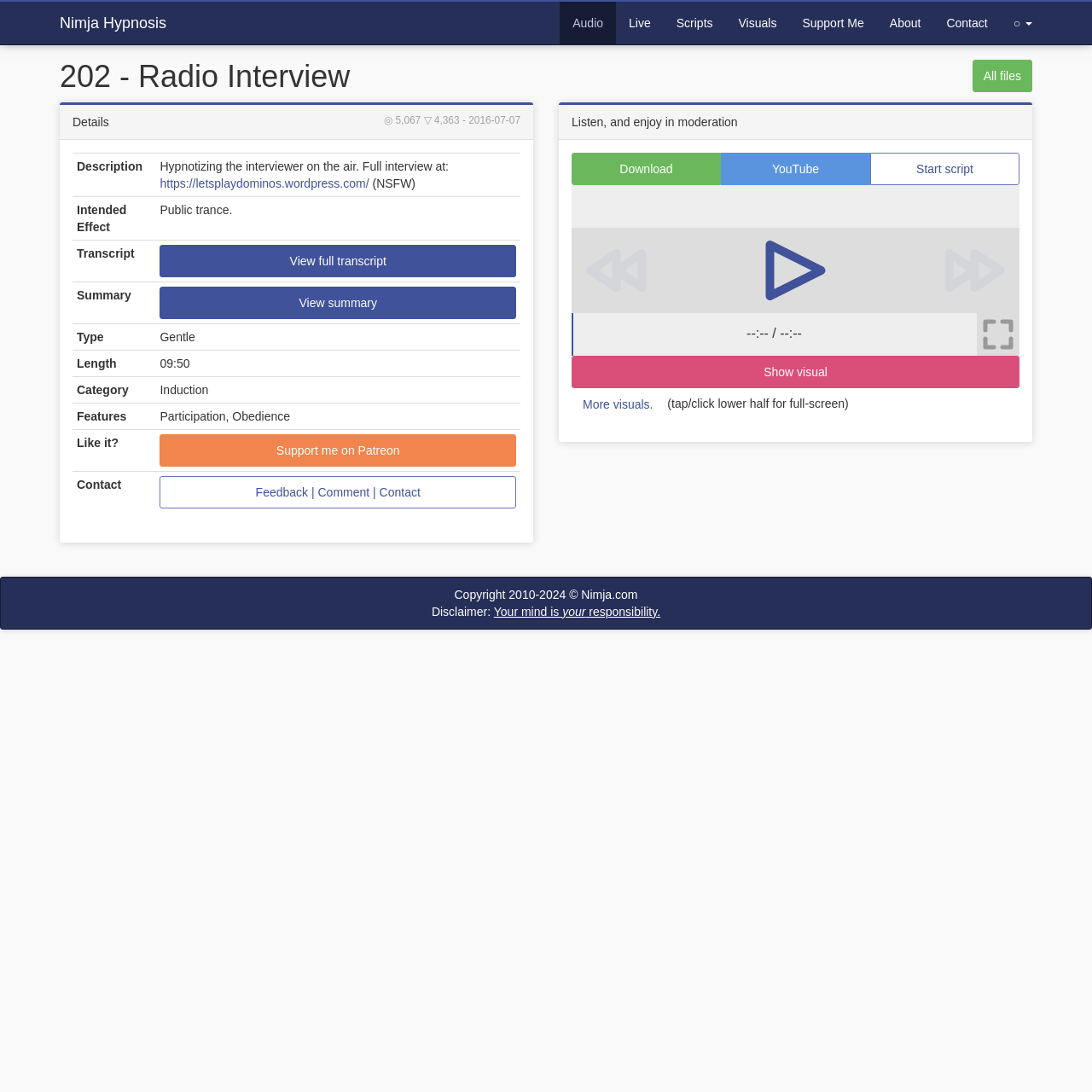Provide the bounding box coordinates of the HTML element described as: "alt="Review us on Google"". The bounding box coordinates should be four float numbers between 0 and 1, i.e., [left, top, right, bottom].

None